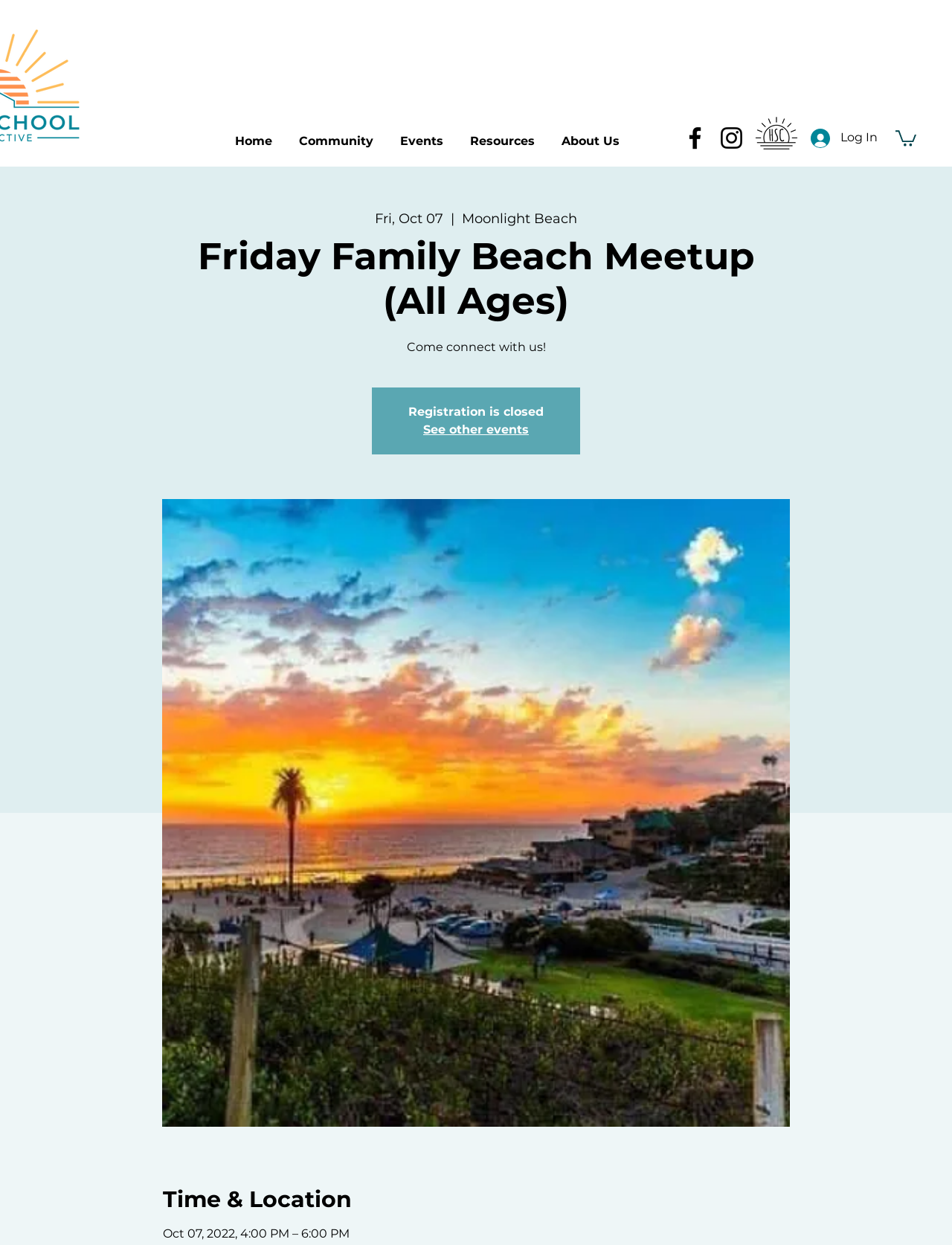Please determine the bounding box coordinates for the UI element described here. Use the format (top-left x, top-left y, bottom-right x, bottom-right y) with values bounded between 0 and 1: About Us

[0.576, 0.096, 0.665, 0.12]